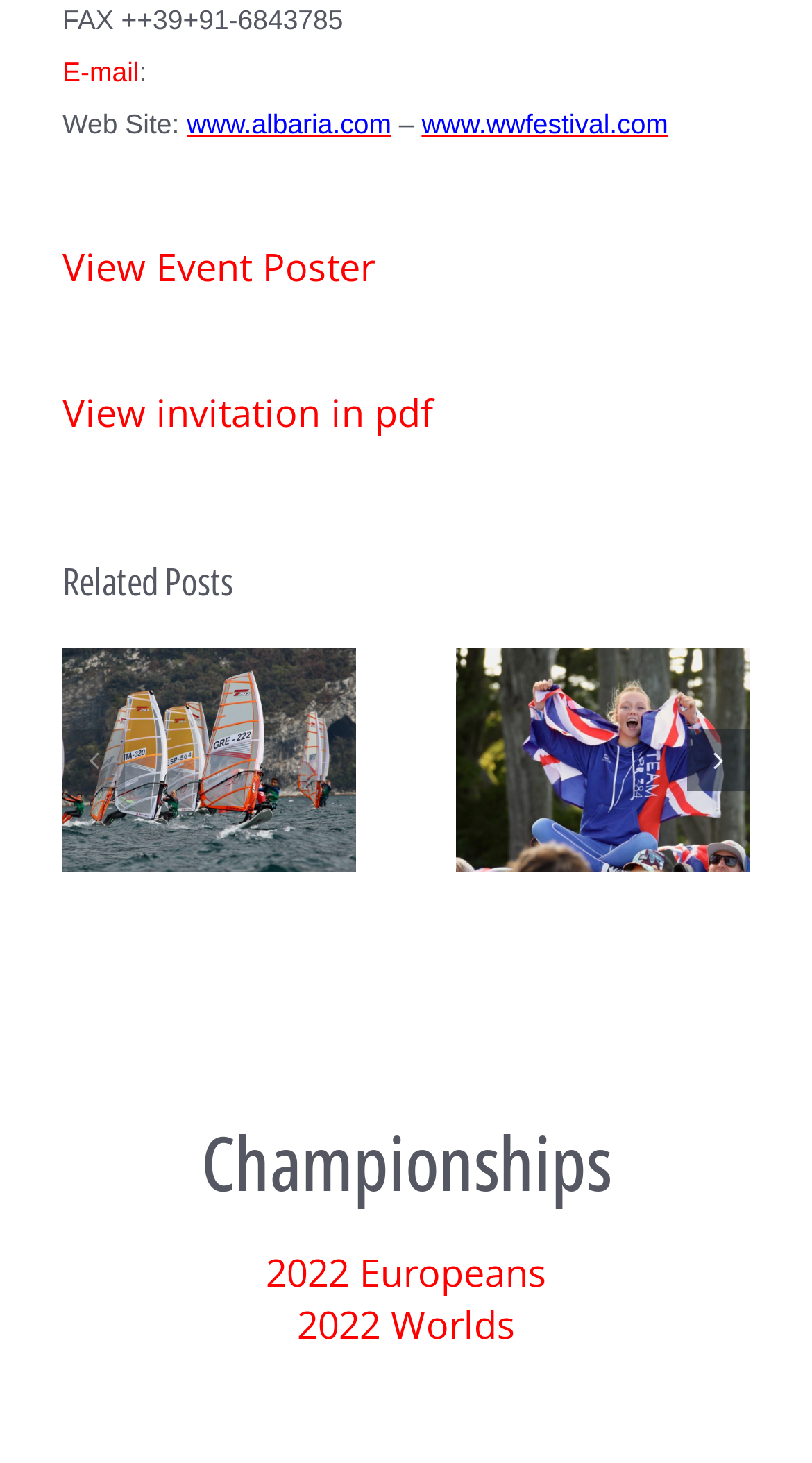How many championships are listed?
Using the visual information, answer the question in a single word or phrase.

2